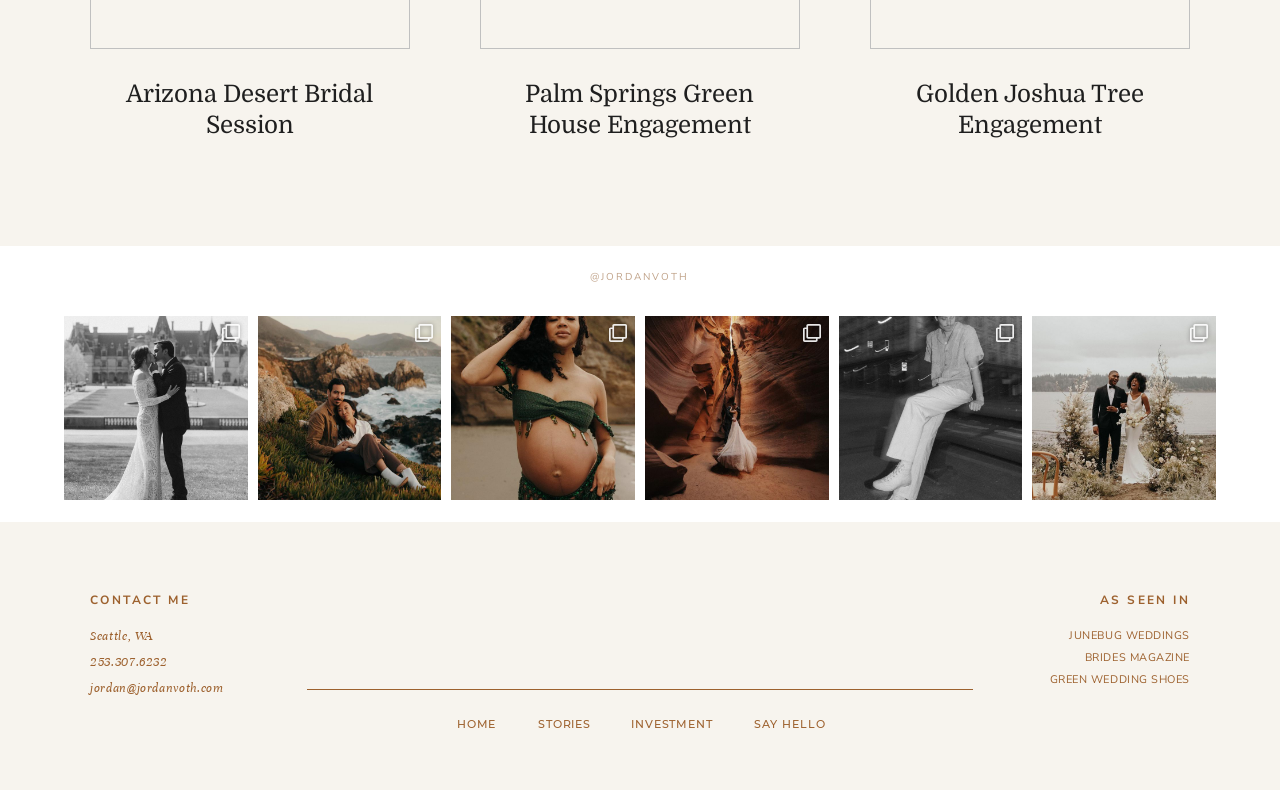Please identify the coordinates of the bounding box that should be clicked to fulfill this instruction: "Click on 'Arizona Desert Bridal Session'".

[0.095, 0.099, 0.296, 0.178]